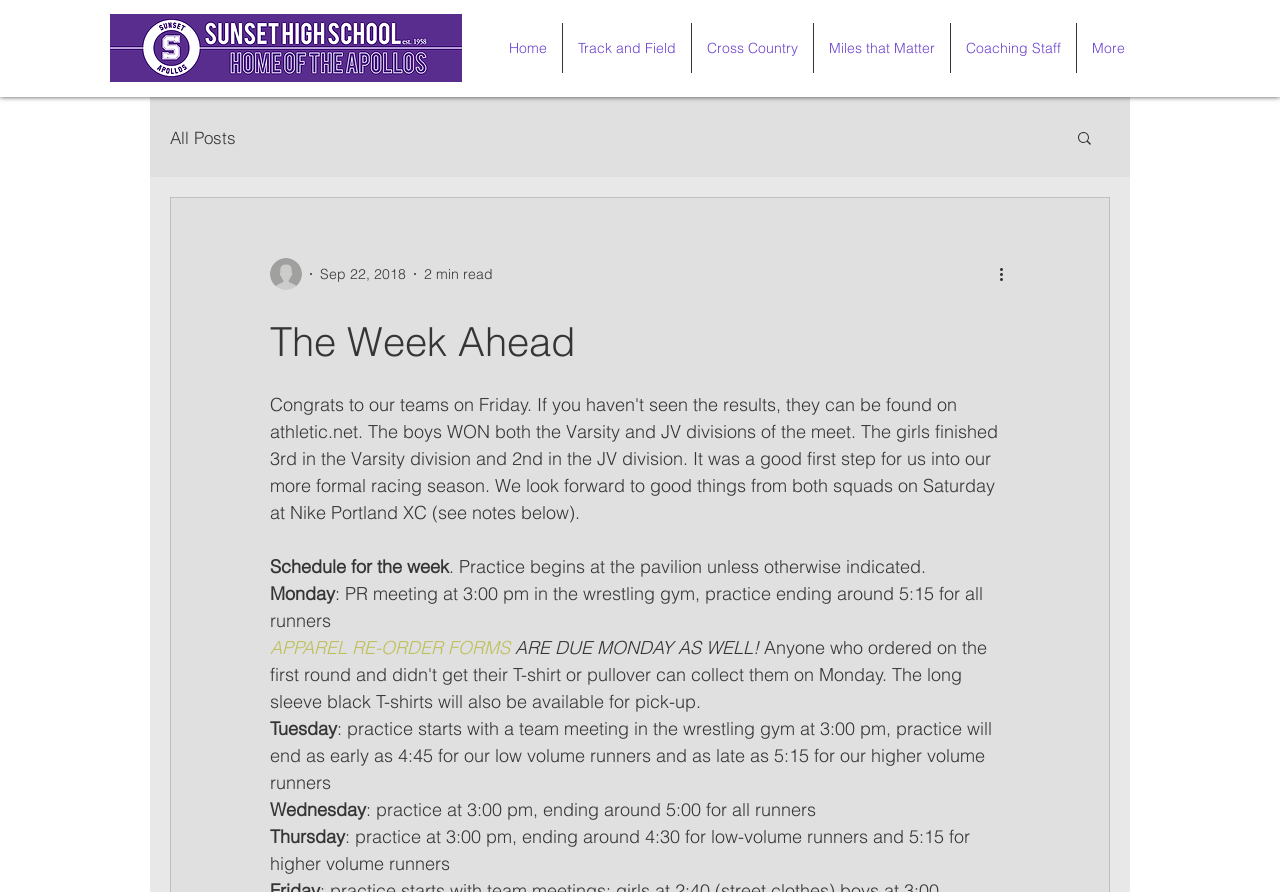Please locate the bounding box coordinates of the element's region that needs to be clicked to follow the instruction: "Go to Home page". The bounding box coordinates should be provided as four float numbers between 0 and 1, i.e., [left, top, right, bottom].

[0.386, 0.026, 0.439, 0.082]